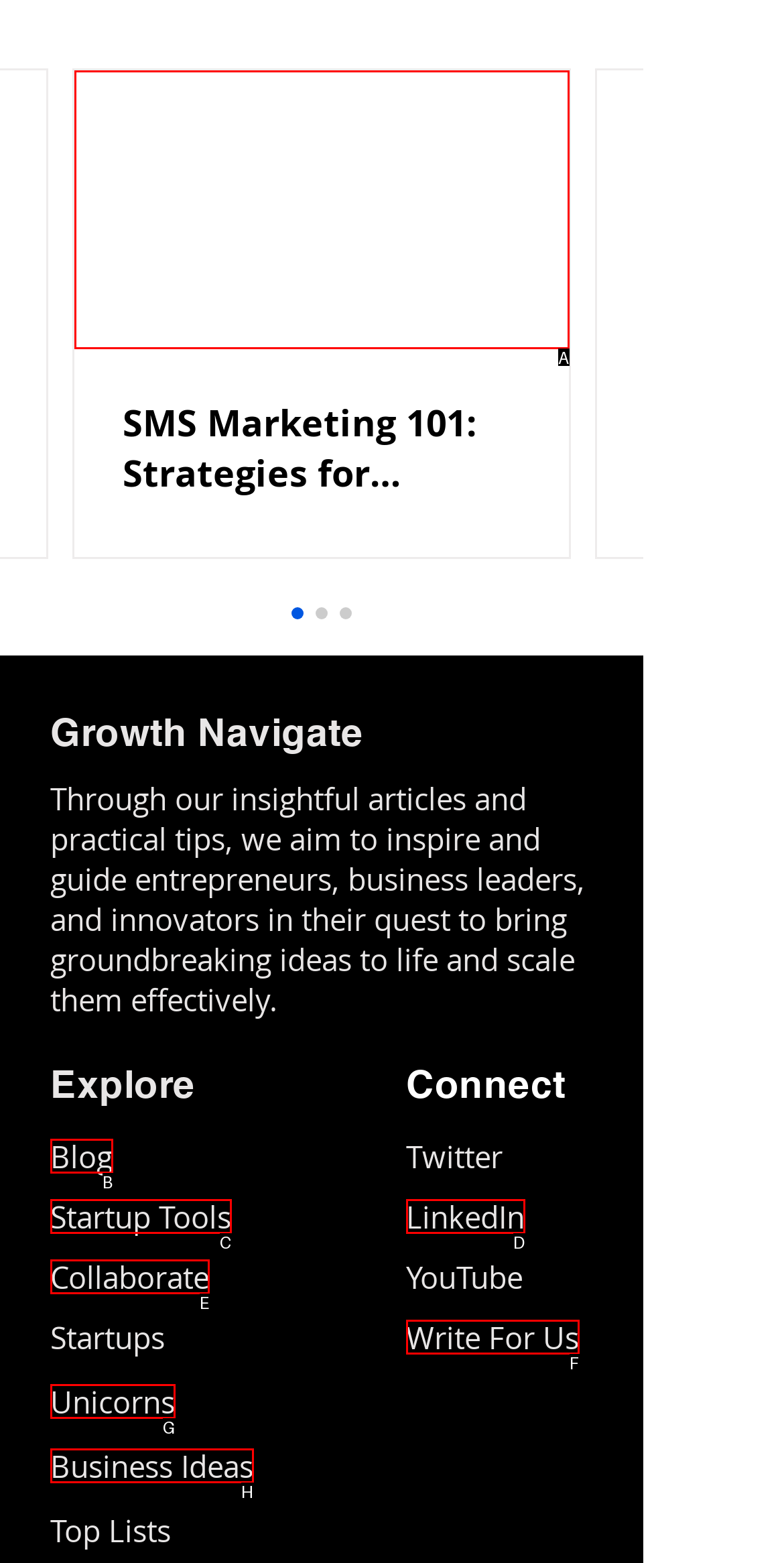Choose the HTML element that matches the description: Write For Us
Reply with the letter of the correct option from the given choices.

F